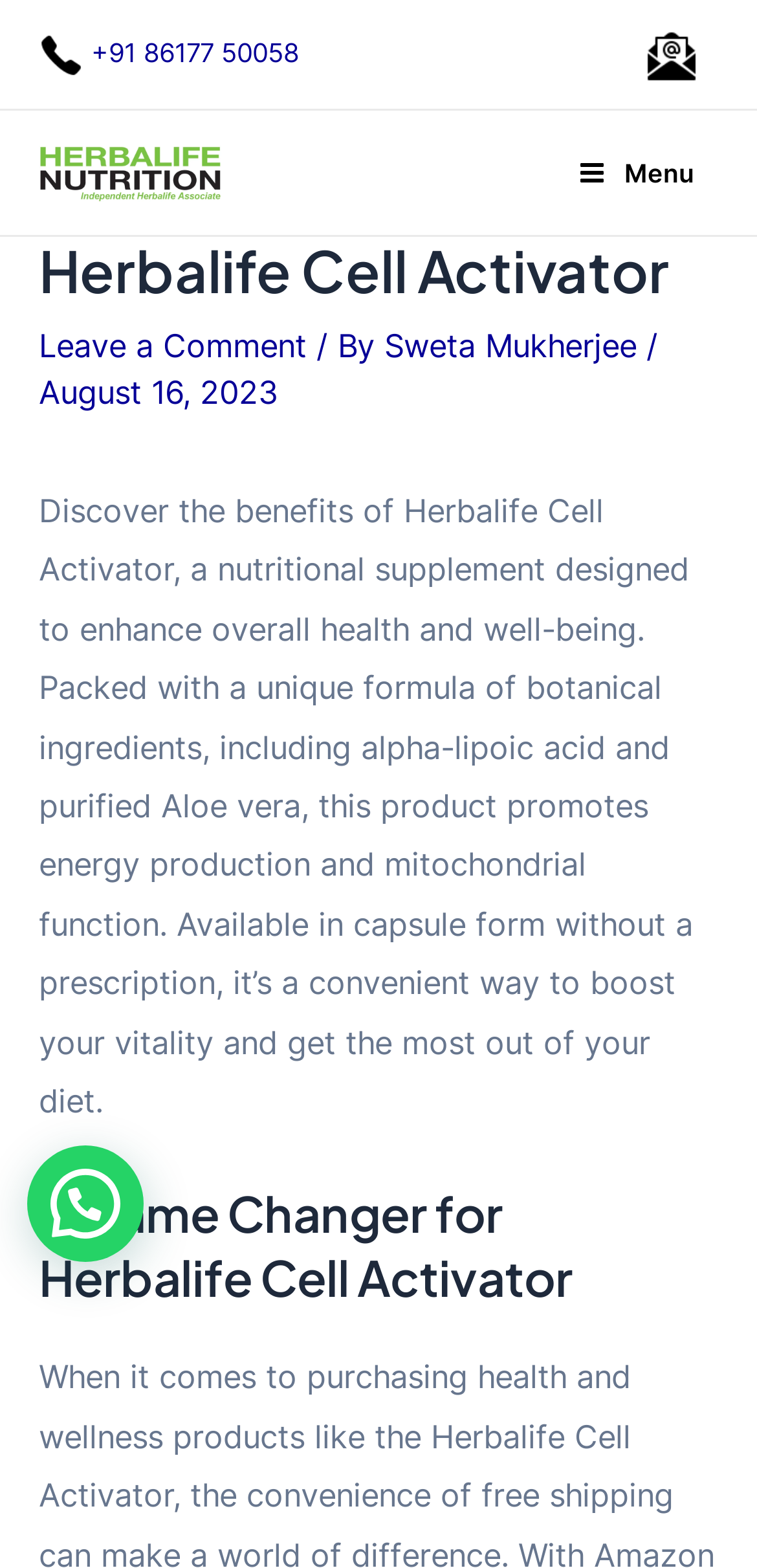What is the phone number for contact?
Offer a detailed and full explanation in response to the question.

The phone number can be found at the top of the webpage, next to a static text element with no content. It is a link element with the text '+91 86177 50058'.